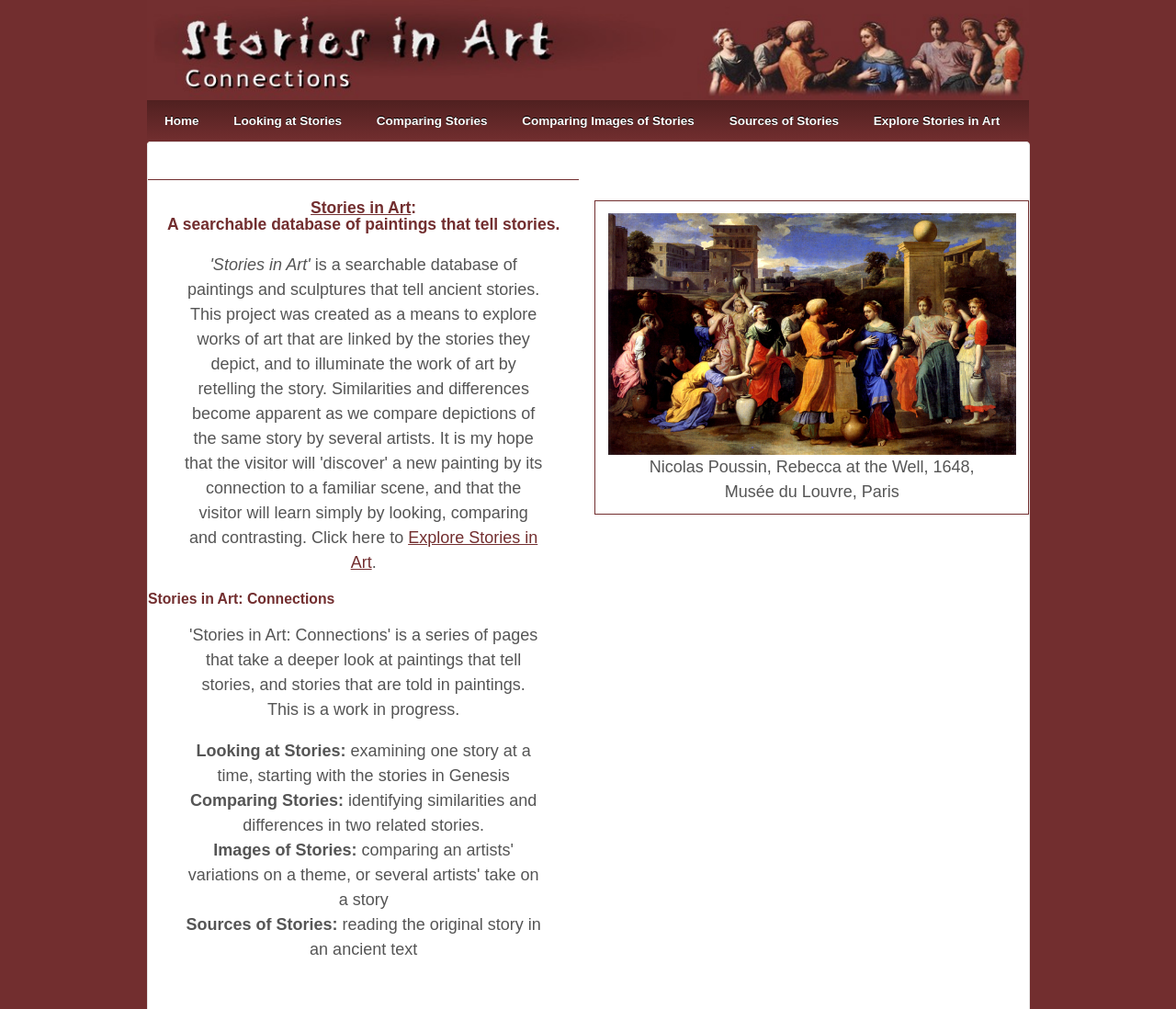What is the purpose of 'Sources of Stories'? Using the information from the screenshot, answer with a single word or phrase.

reading the original story